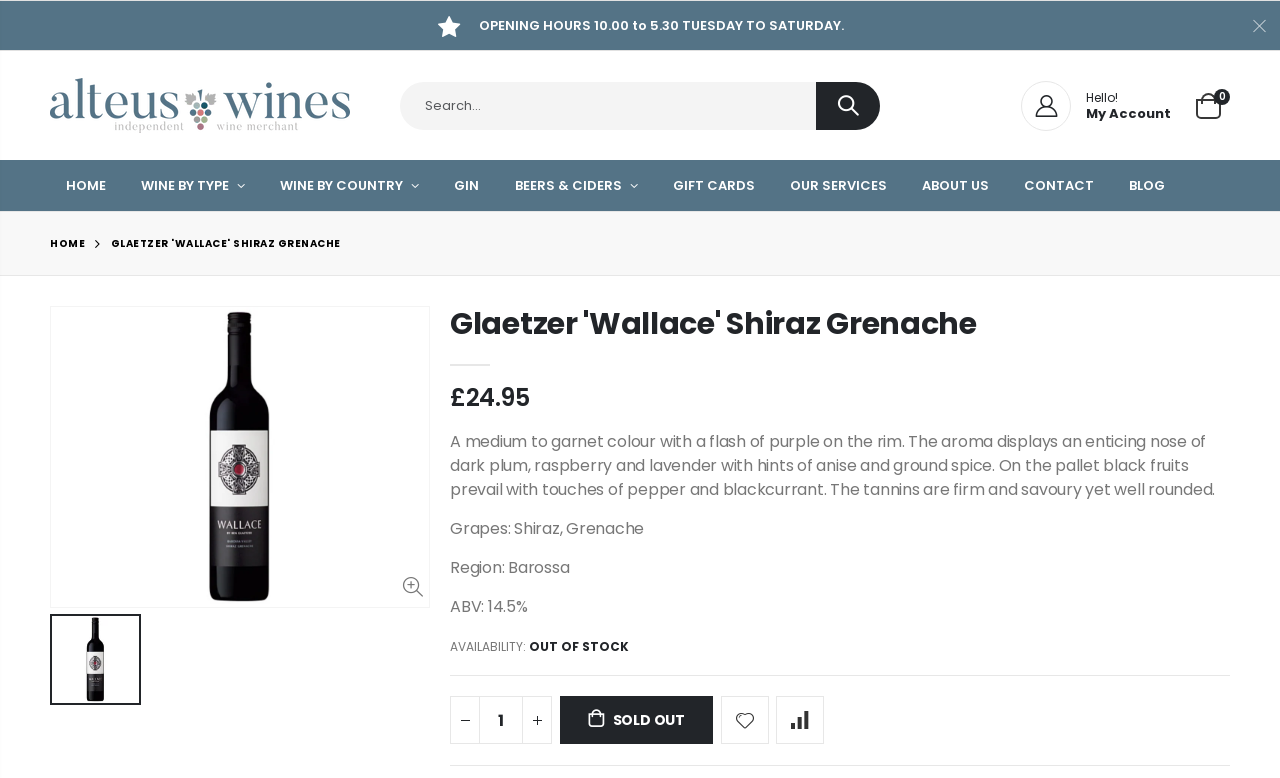Kindly determine the bounding box coordinates for the clickable area to achieve the given instruction: "Add to cart".

[0.438, 0.895, 0.557, 0.956]